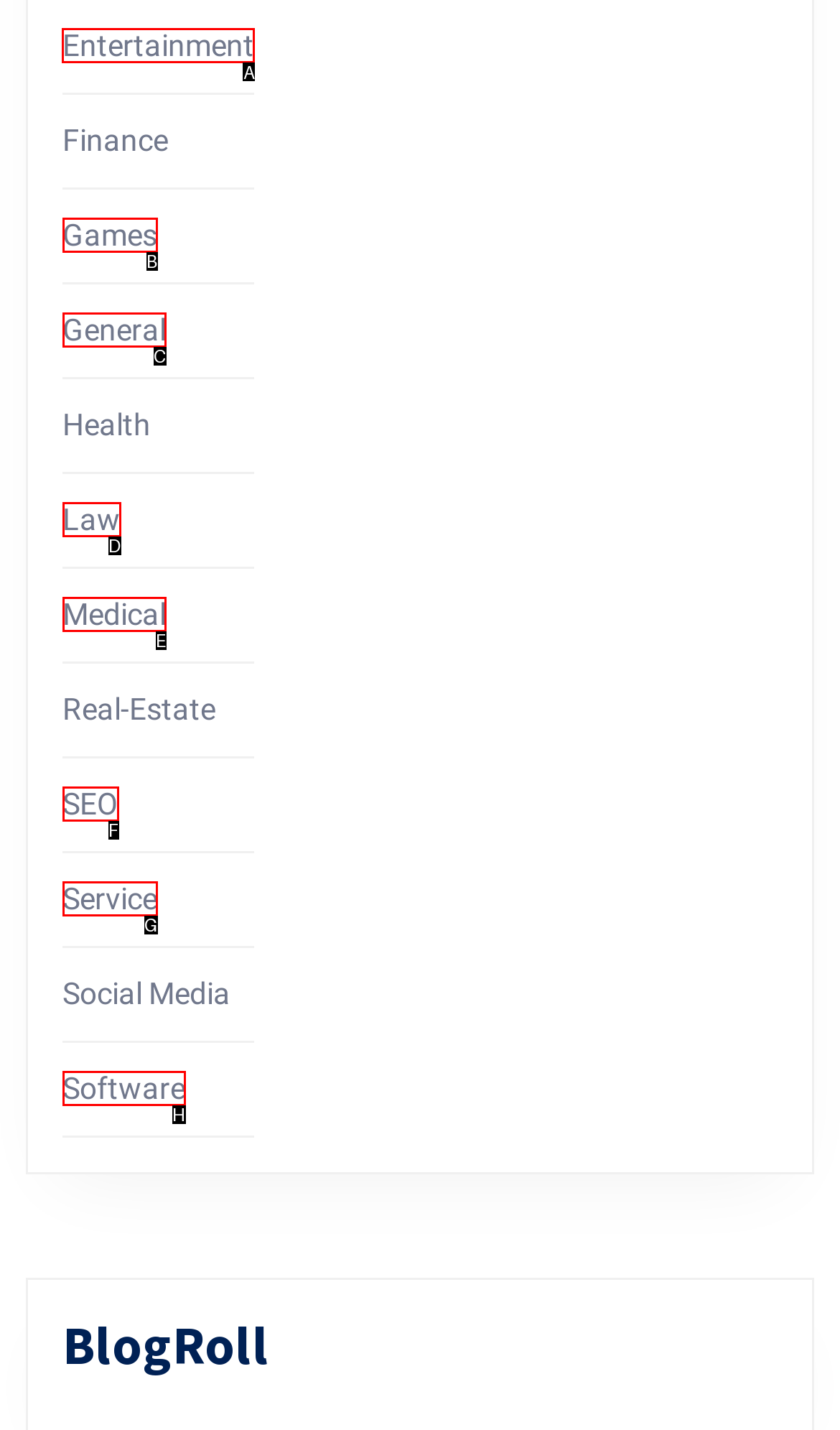Which option should I select to accomplish the task: Click on Entertainment? Respond with the corresponding letter from the given choices.

A